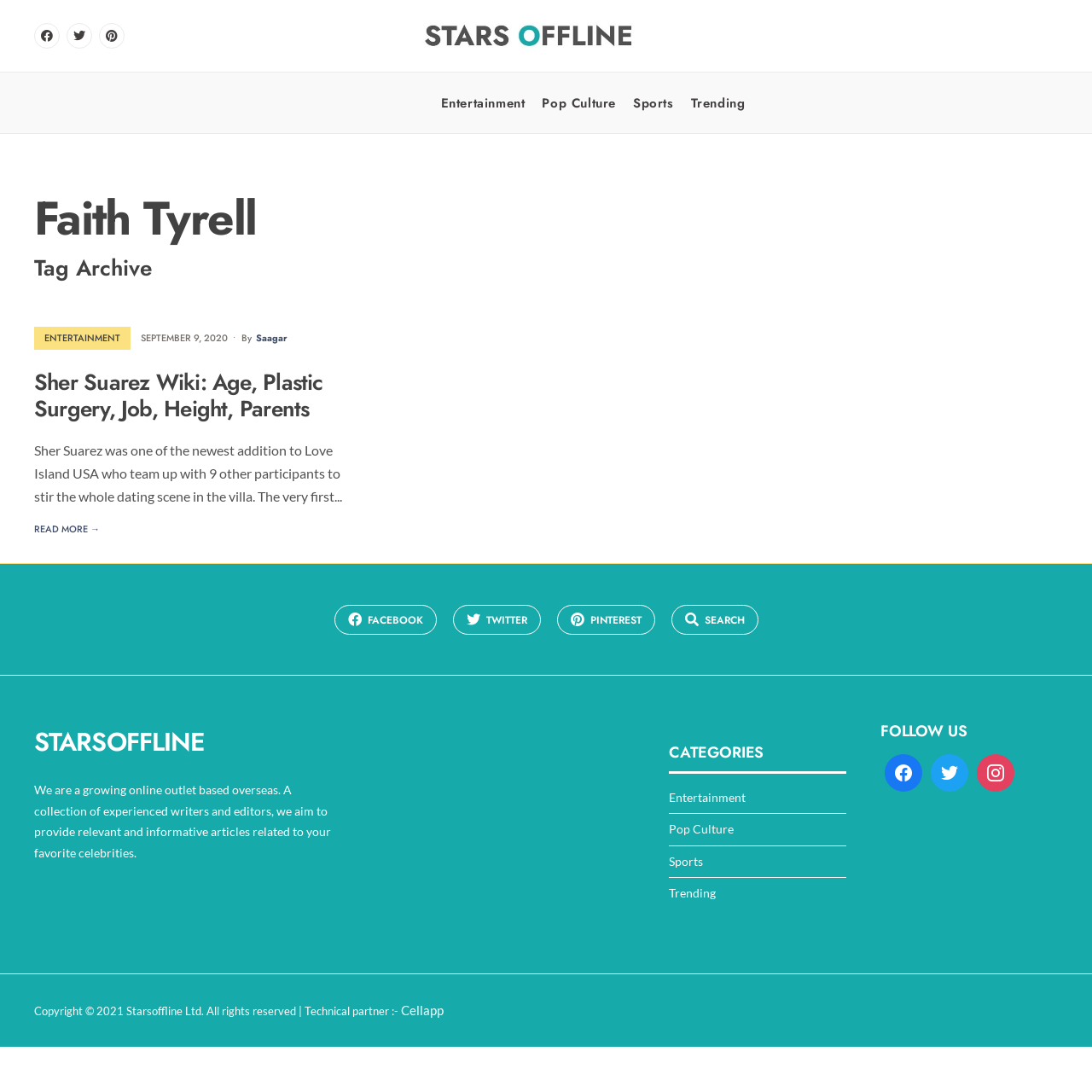Can you show the bounding box coordinates of the region to click on to complete the task described in the instruction: "search for something"?

[0.614, 0.554, 0.694, 0.581]